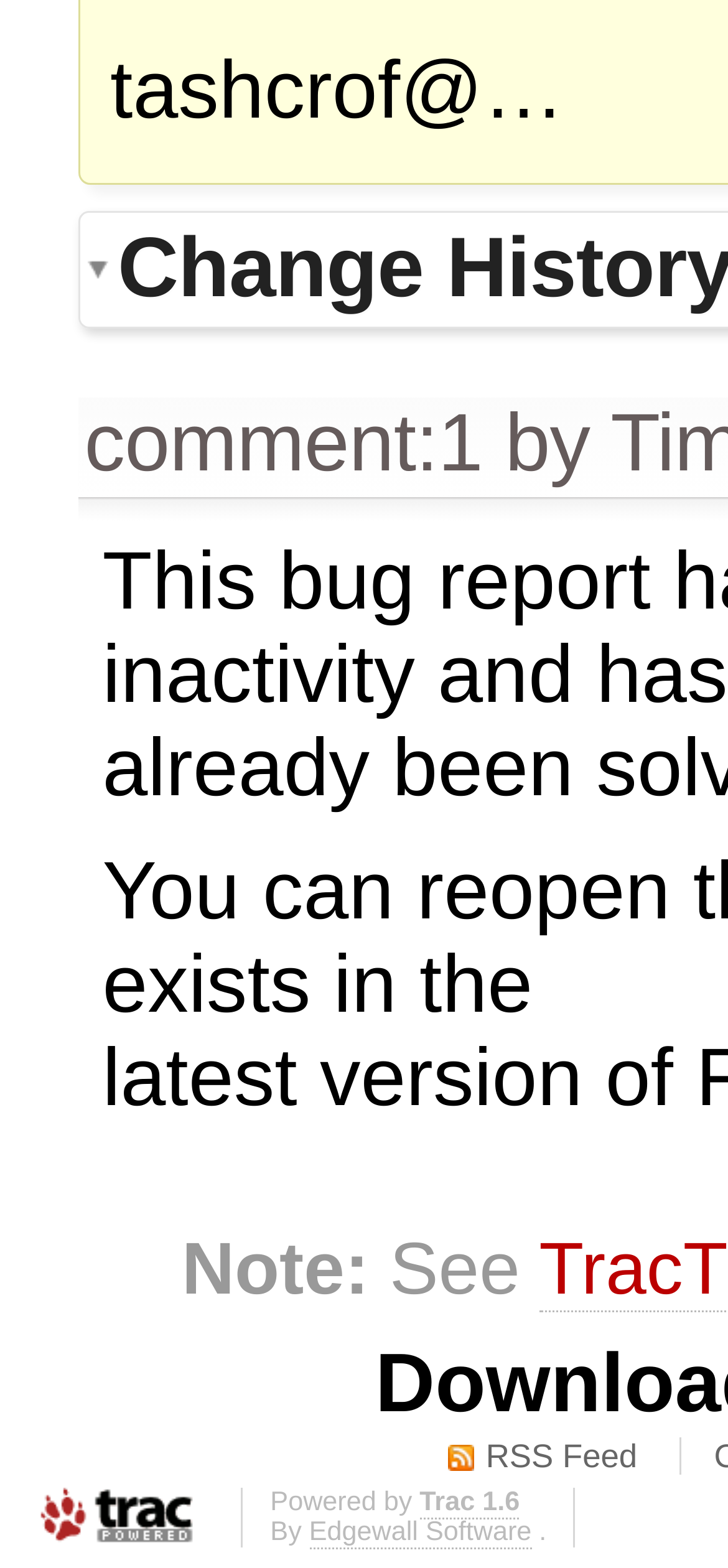What is the name of the company behind Trac?
Please respond to the question with a detailed and informative answer.

At the bottom of the webpage, there is a link element with the text 'Edgewall Software' and bounding box coordinates [0.425, 0.968, 0.73, 0.988]. This is the company behind the Trac software.